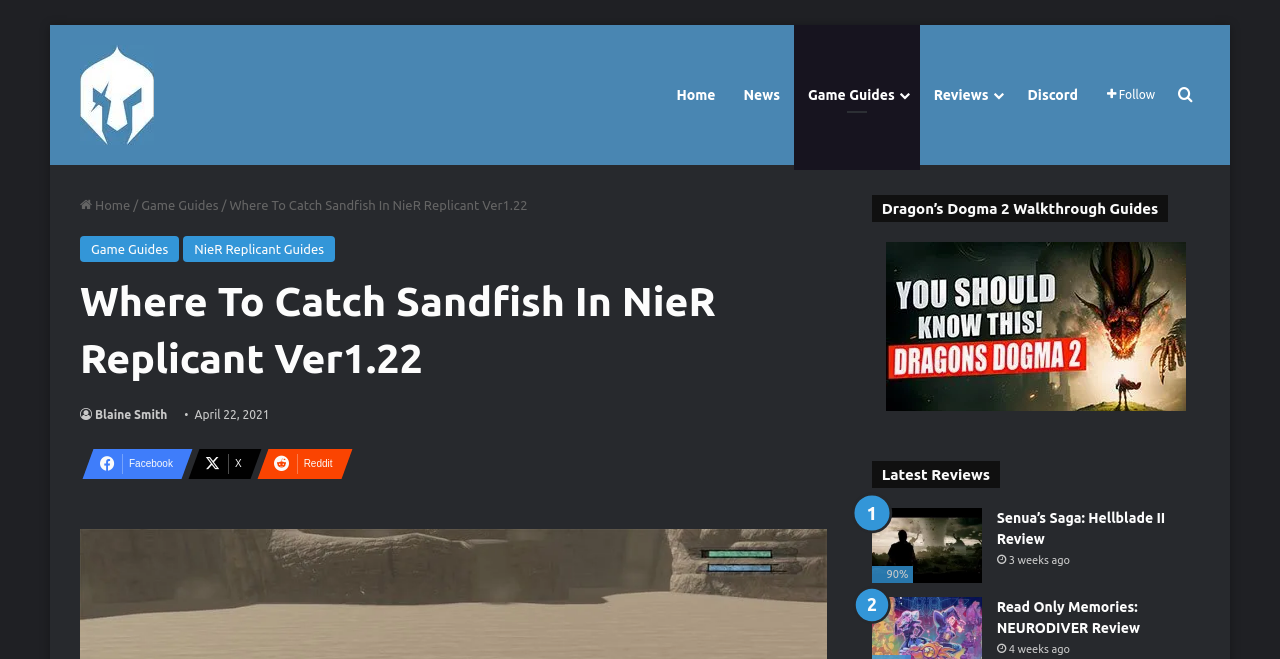Identify the bounding box coordinates of the region I need to click to complete this instruction: "Go to the Home page".

[0.517, 0.038, 0.57, 0.25]